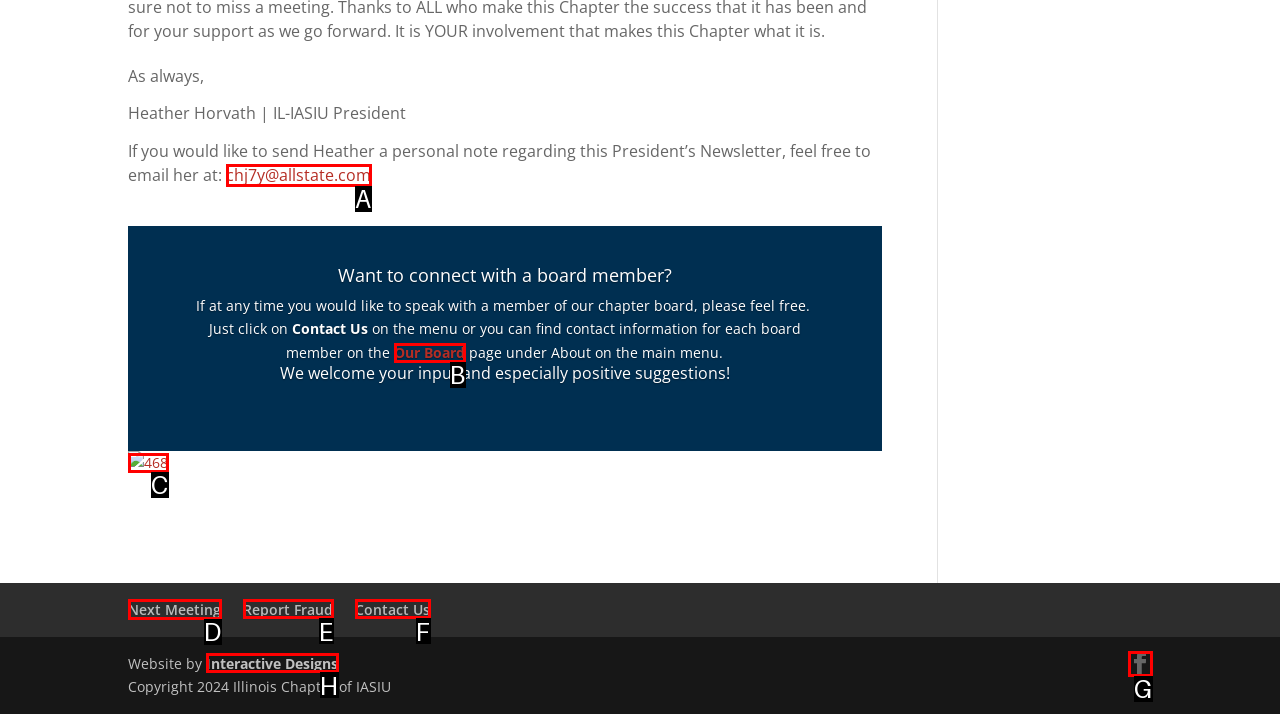From the given options, indicate the letter that corresponds to the action needed to complete this task: View the next meeting. Respond with only the letter.

D